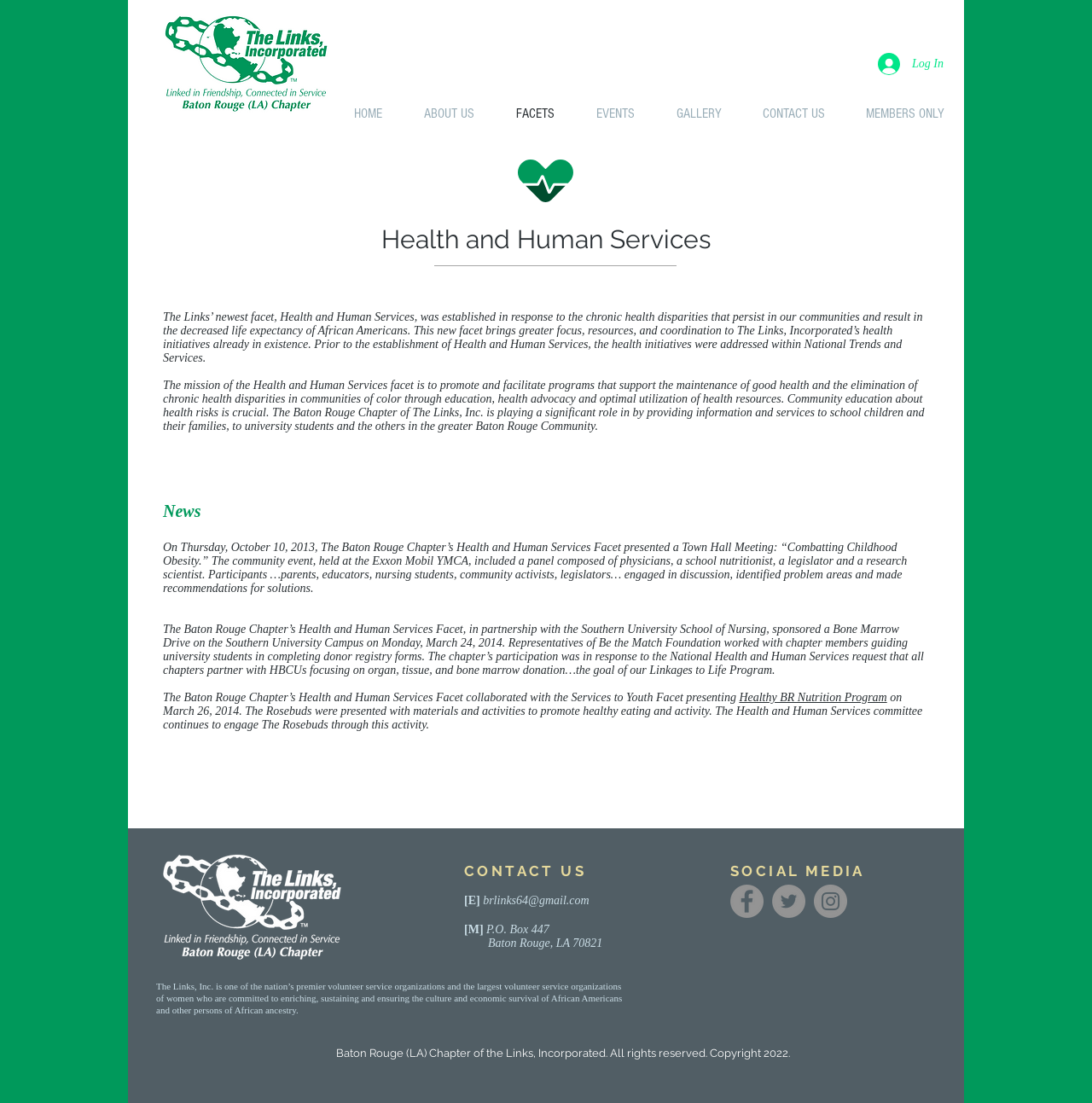Please identify the bounding box coordinates of the element that needs to be clicked to perform the following instruction: "Click the Log In button".

[0.793, 0.043, 0.875, 0.073]